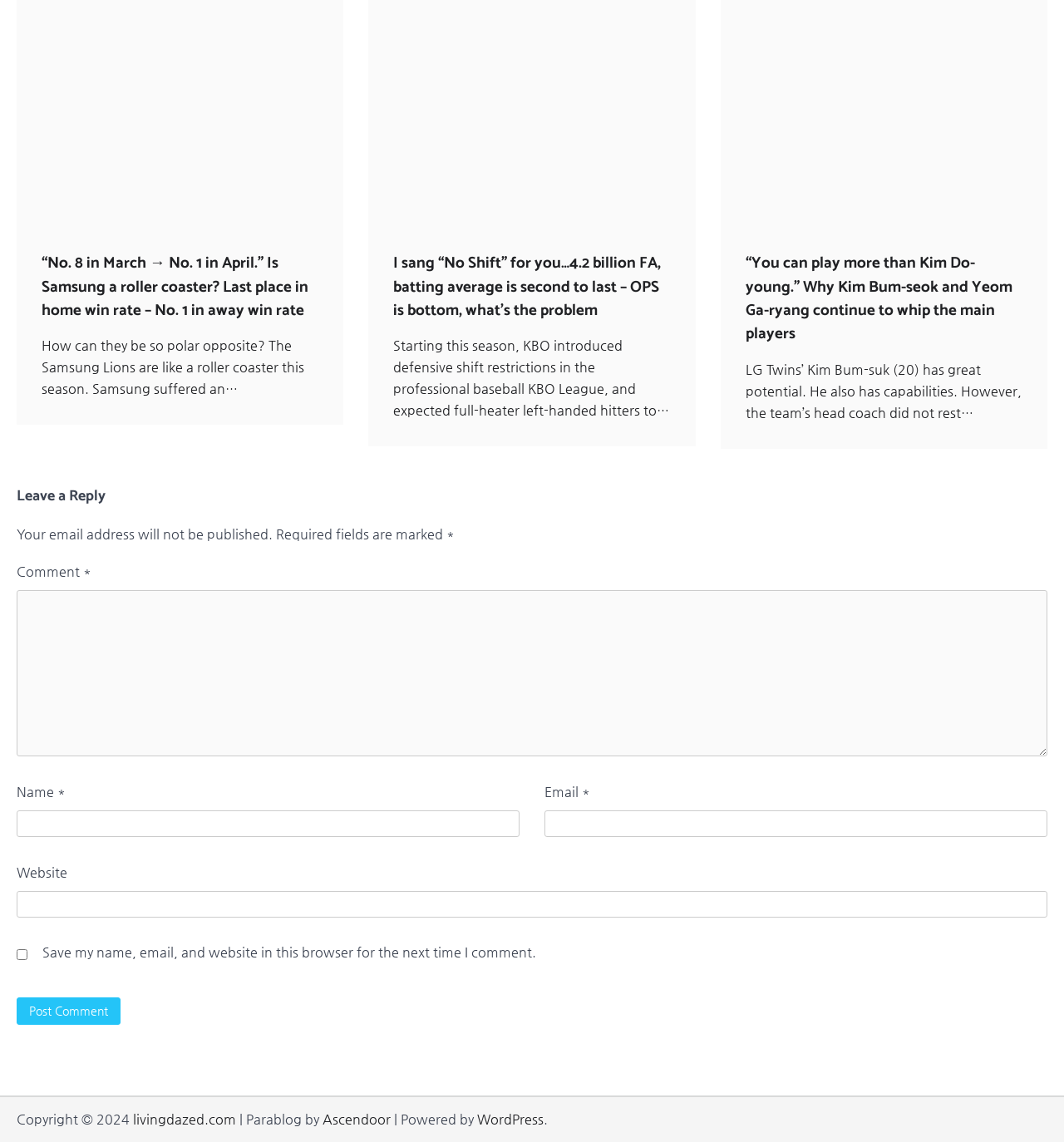What is the purpose of the text box at the bottom?
Answer the question with a detailed explanation, including all necessary information.

The text box at the bottom is labeled as 'Comment *' and is required, indicating that it is for users to leave a comment on the article. The surrounding text and buttons, such as 'Post Comment', further support this conclusion.